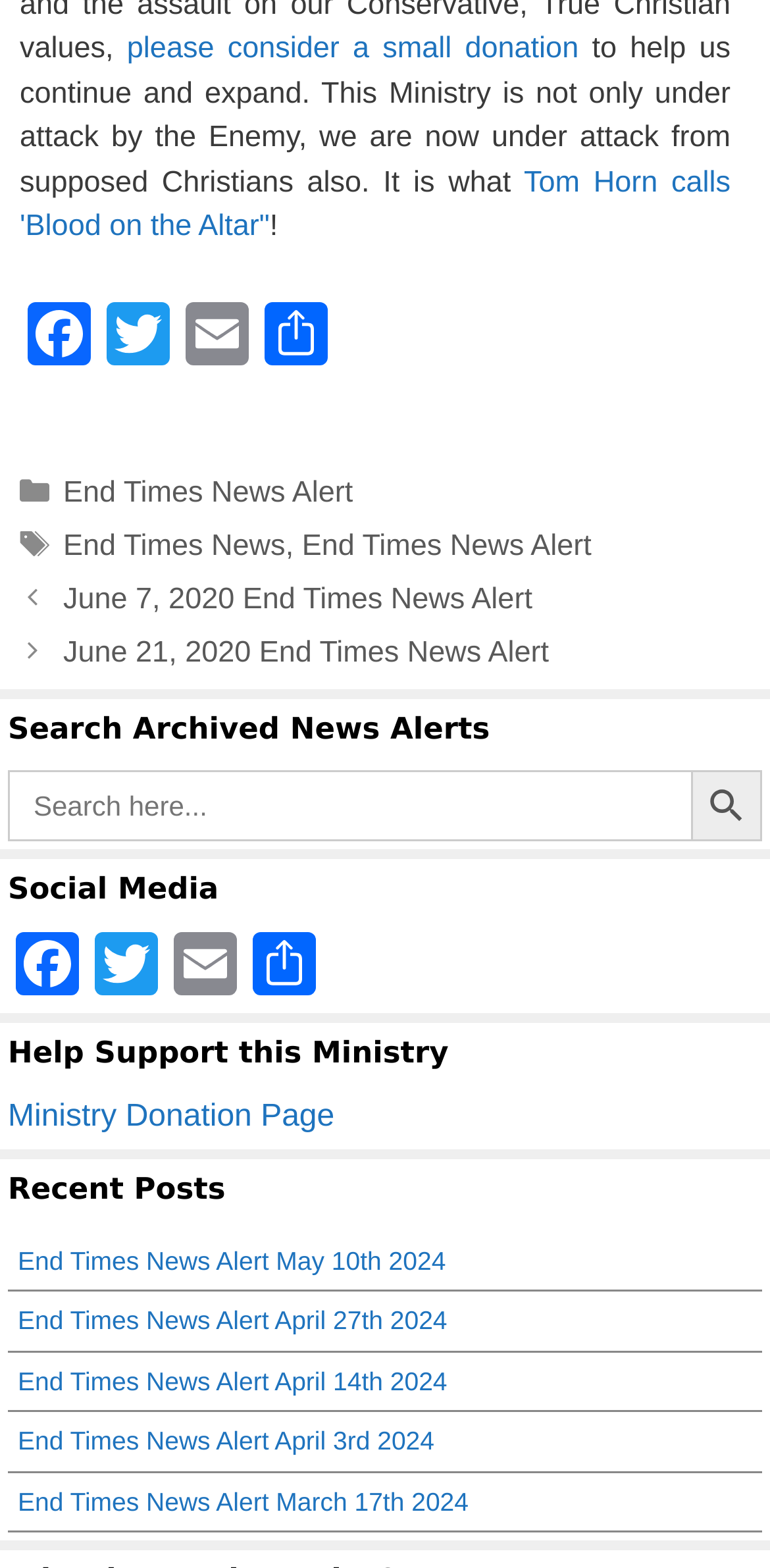Find and specify the bounding box coordinates that correspond to the clickable region for the instruction: "View address".

None